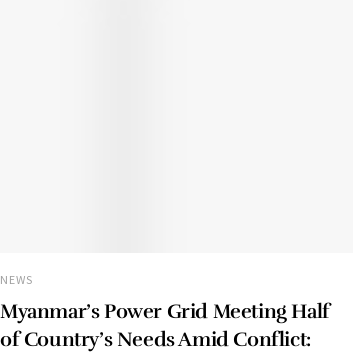Provide a thorough description of the image.

The image is associated with an article titled "Myanmar’s Power Grid Meeting Half of Country’s Needs Amid Conflict." This article discusses the current situation regarding Myanmar's power supply amidst ongoing conflicts, emphasizing the challenges faced in delivering adequate energy to the population. The conflict has led to significant disruptions, and the article likely highlights both the achievements and shortcomings of the power grid in meeting the needs of citizens during turbulent times. The date of publication is noted as May 3, 2024, indicating that the information is timely and relevant to ongoing developments in the region.